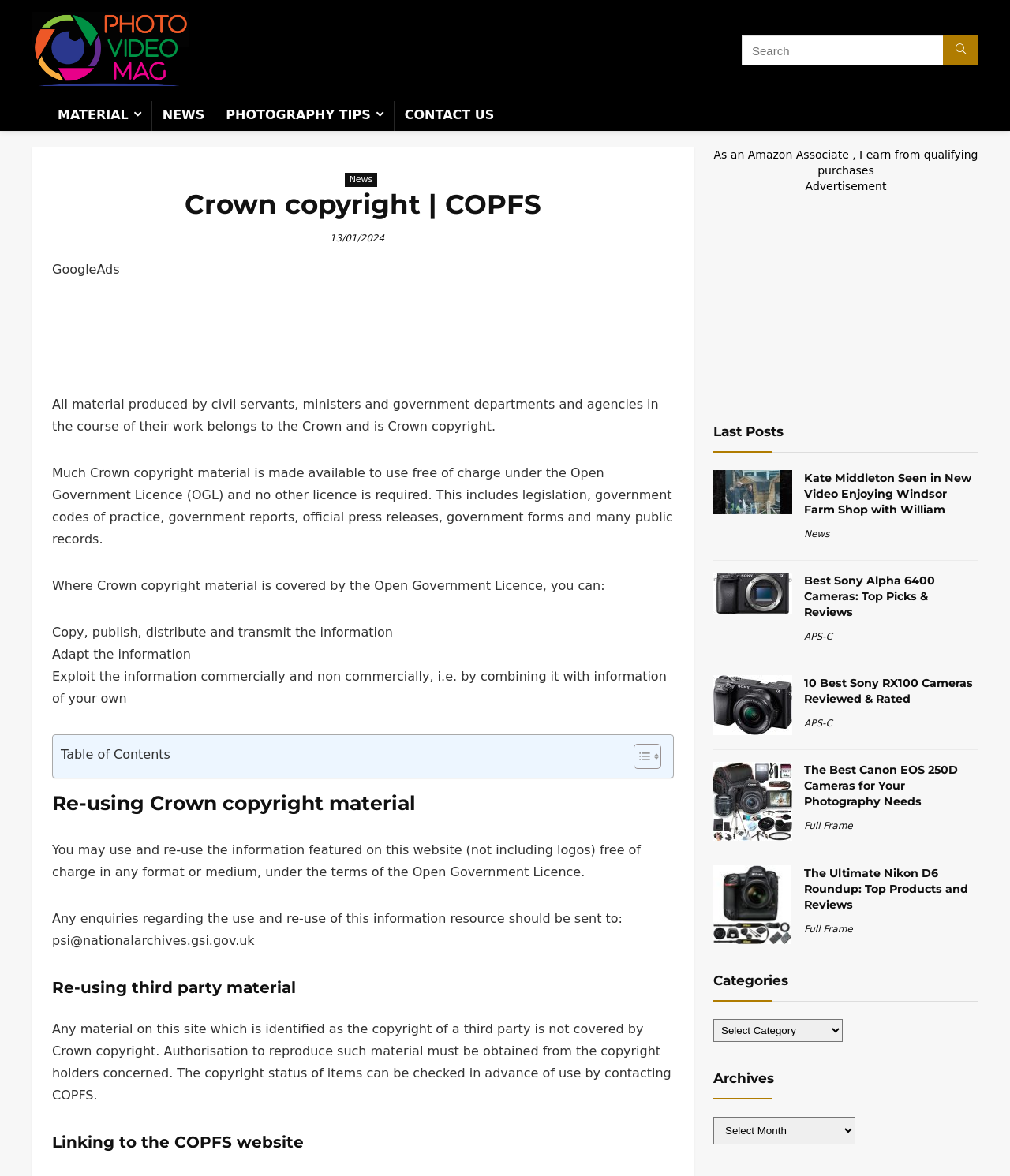Highlight the bounding box coordinates of the element you need to click to perform the following instruction: "Search for something."

[0.734, 0.03, 0.969, 0.056]